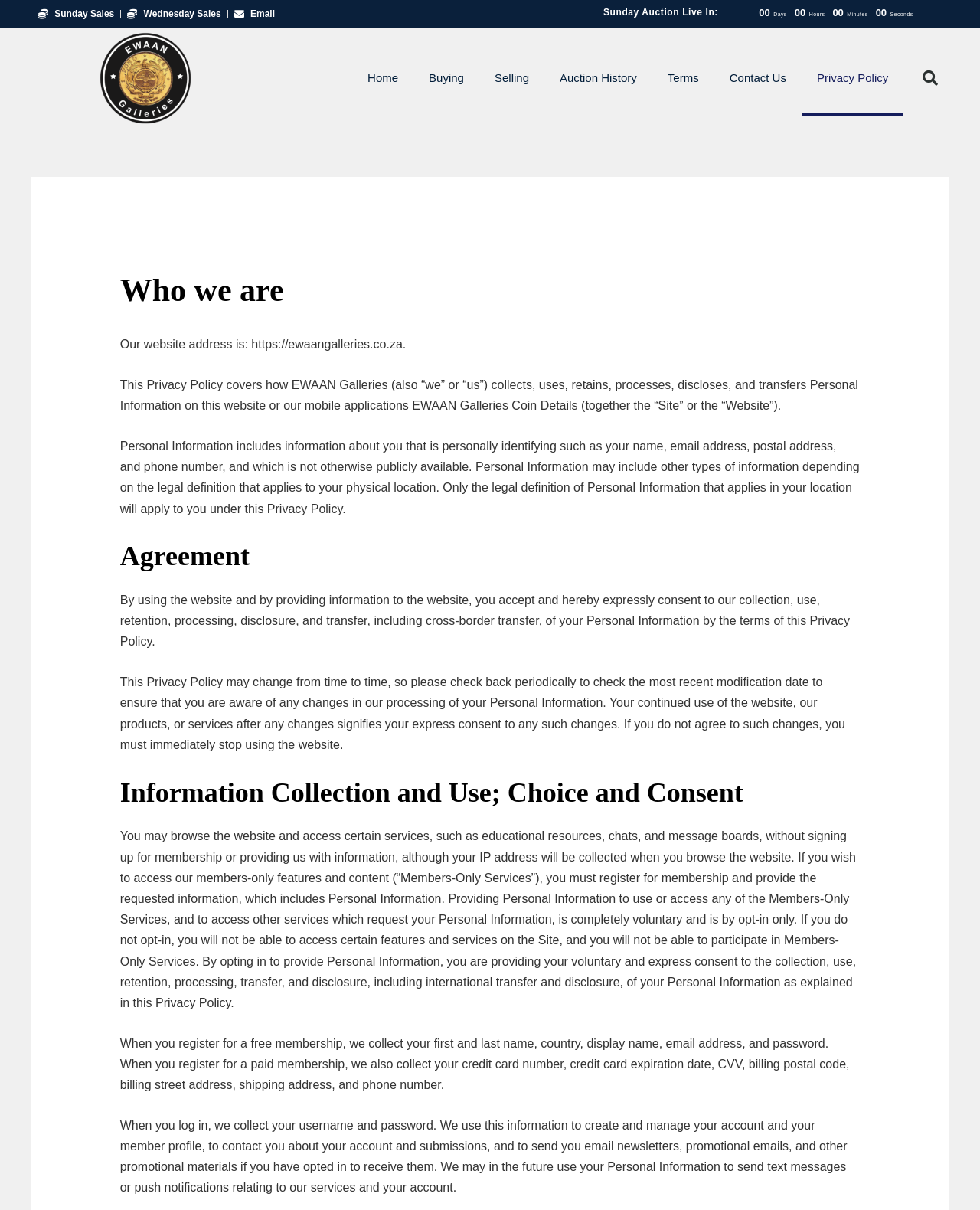What is the definition of Personal Information?
From the details in the image, provide a complete and detailed answer to the question.

Personal Information is defined as information about the user that is personally identifying, such as name, email address, postal address, and phone number, and which is not otherwise publicly available, as stated in the paragraph that explains the definition of Personal Information.